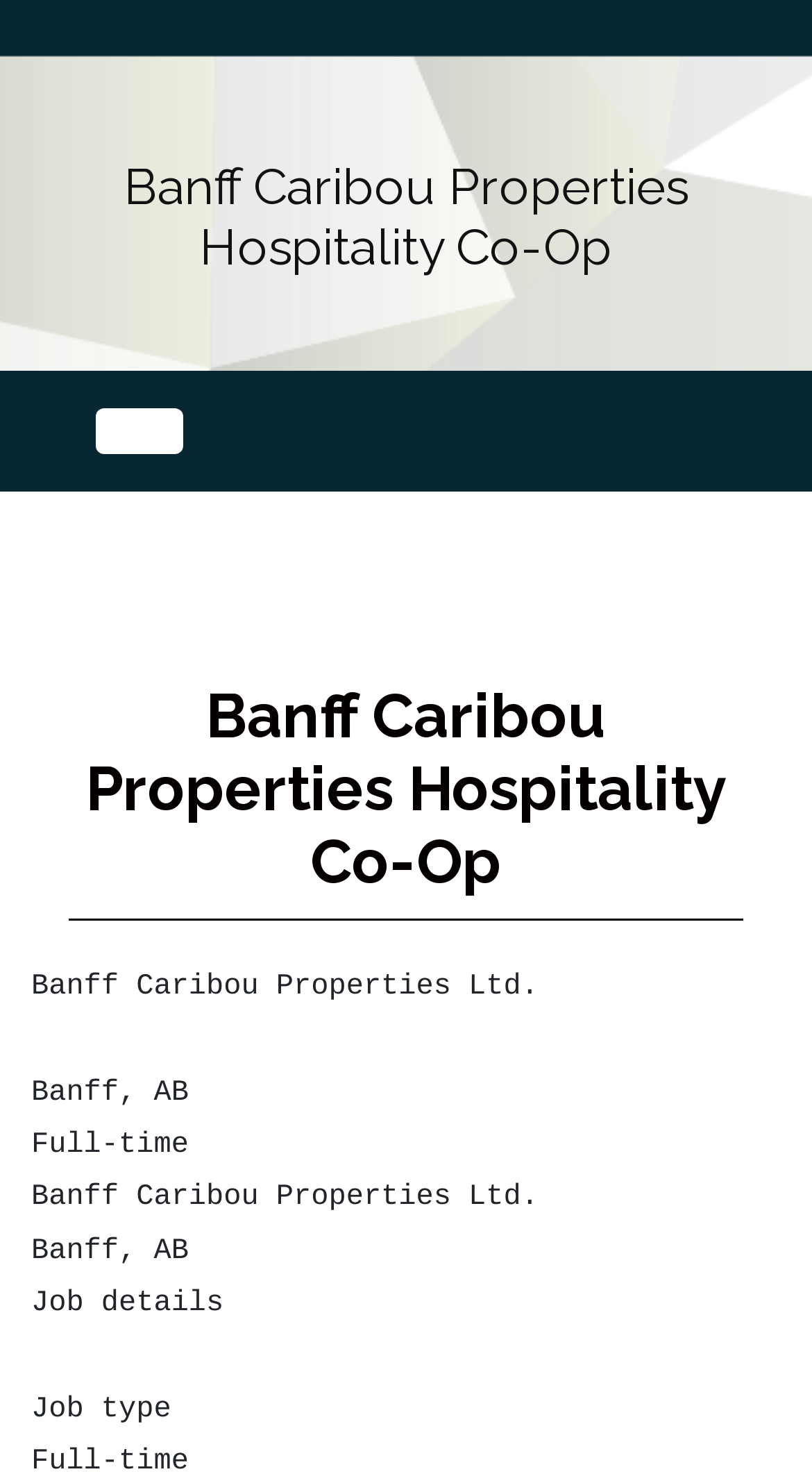Given the description "Banff Caribou Properties Hospitality Co-Op", determine the bounding box of the corresponding UI element.

[0.038, 0.106, 0.962, 0.202]